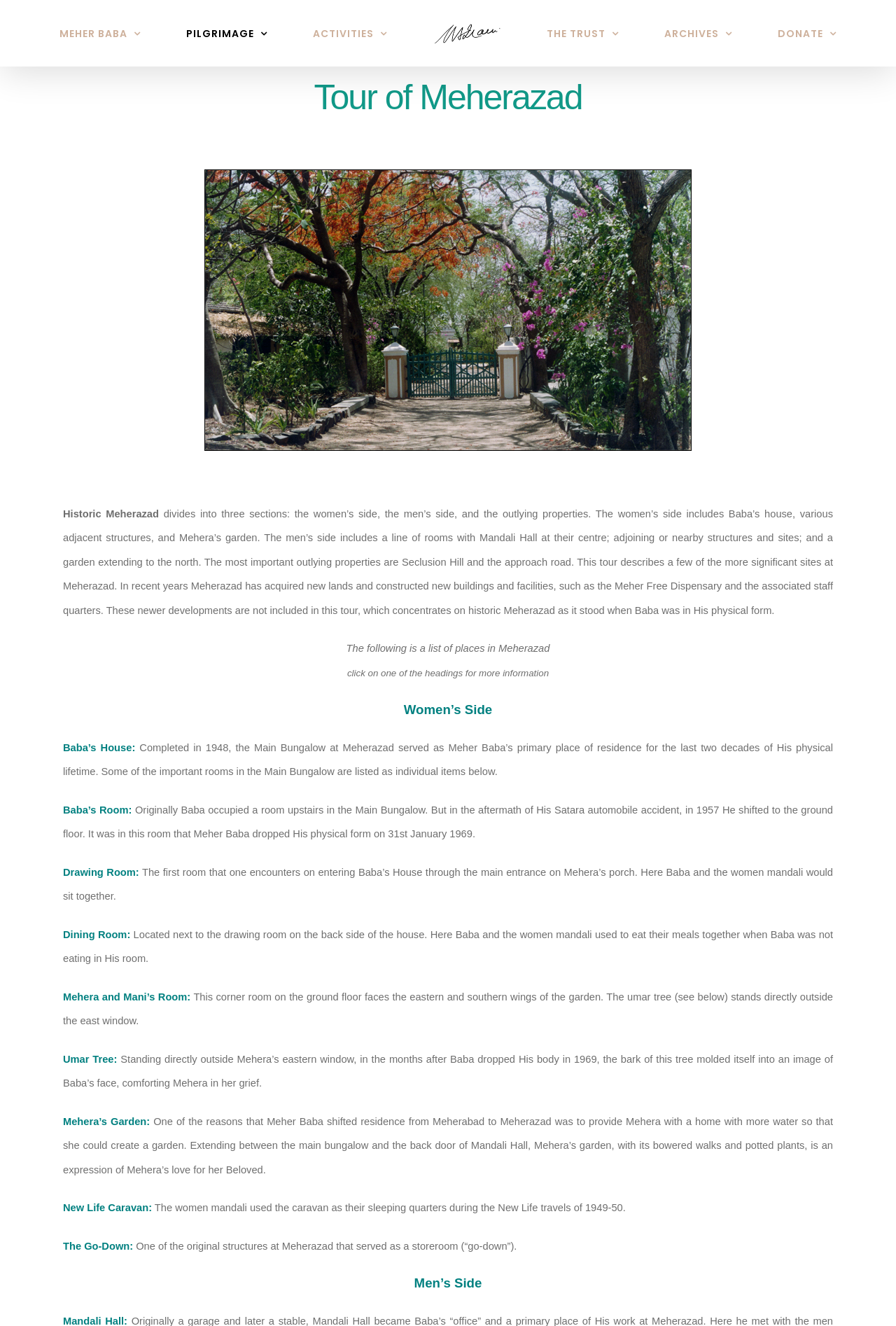Carefully observe the image and respond to the question with a detailed answer:
What is the name of the trust mentioned on the webpage?

I found the answer by looking at the navigation menu at the top of the webpage, where I saw a link with the text 'Avatar Meher Baba Perpetual Public Charitable Trust Logo'. This suggests that the trust mentioned on the webpage is indeed the Avatar Meher Baba Perpetual Public Charitable Trust.